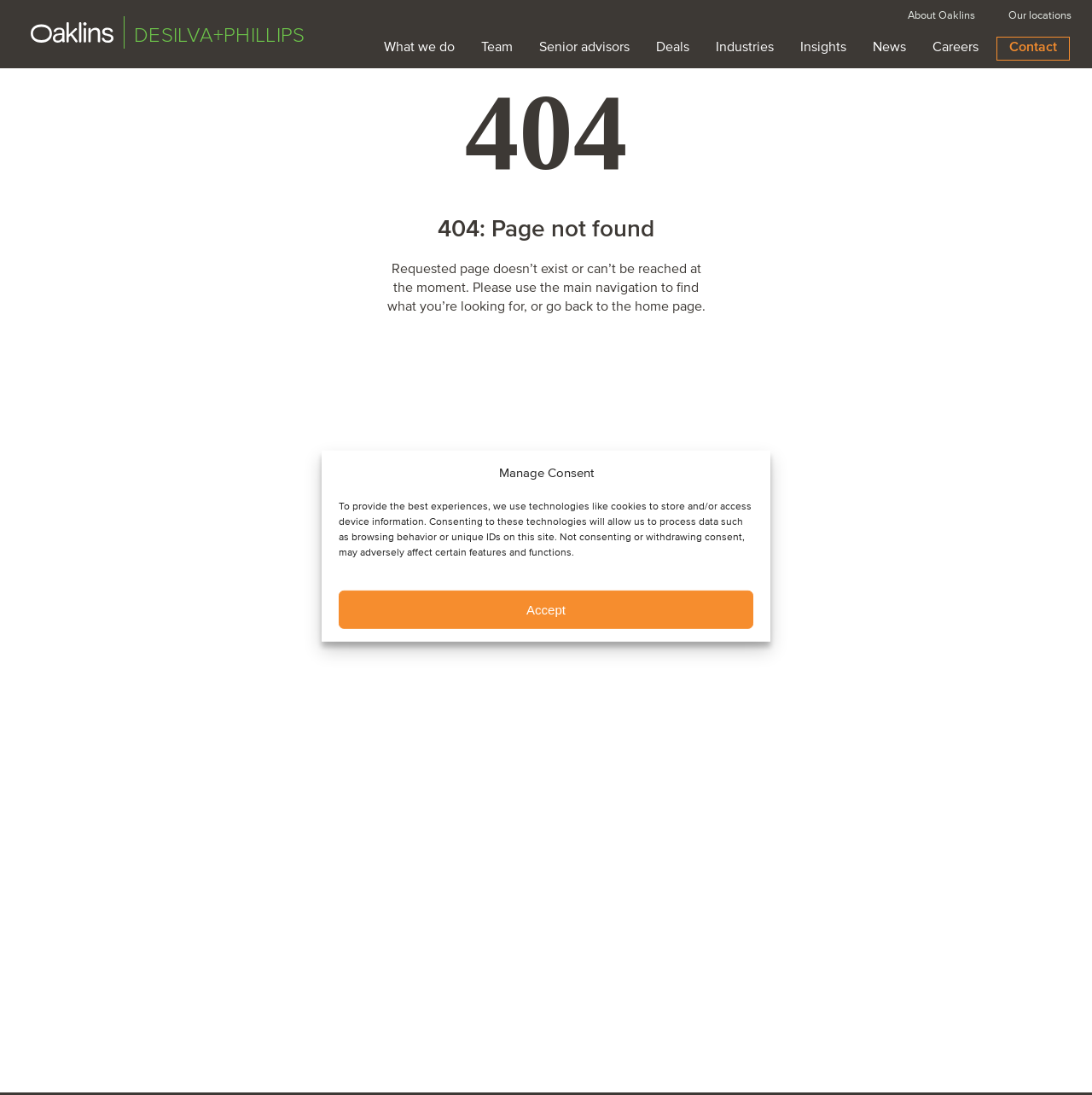Identify the bounding box coordinates of the region that should be clicked to execute the following instruction: "go to Contact".

[0.912, 0.034, 0.98, 0.055]